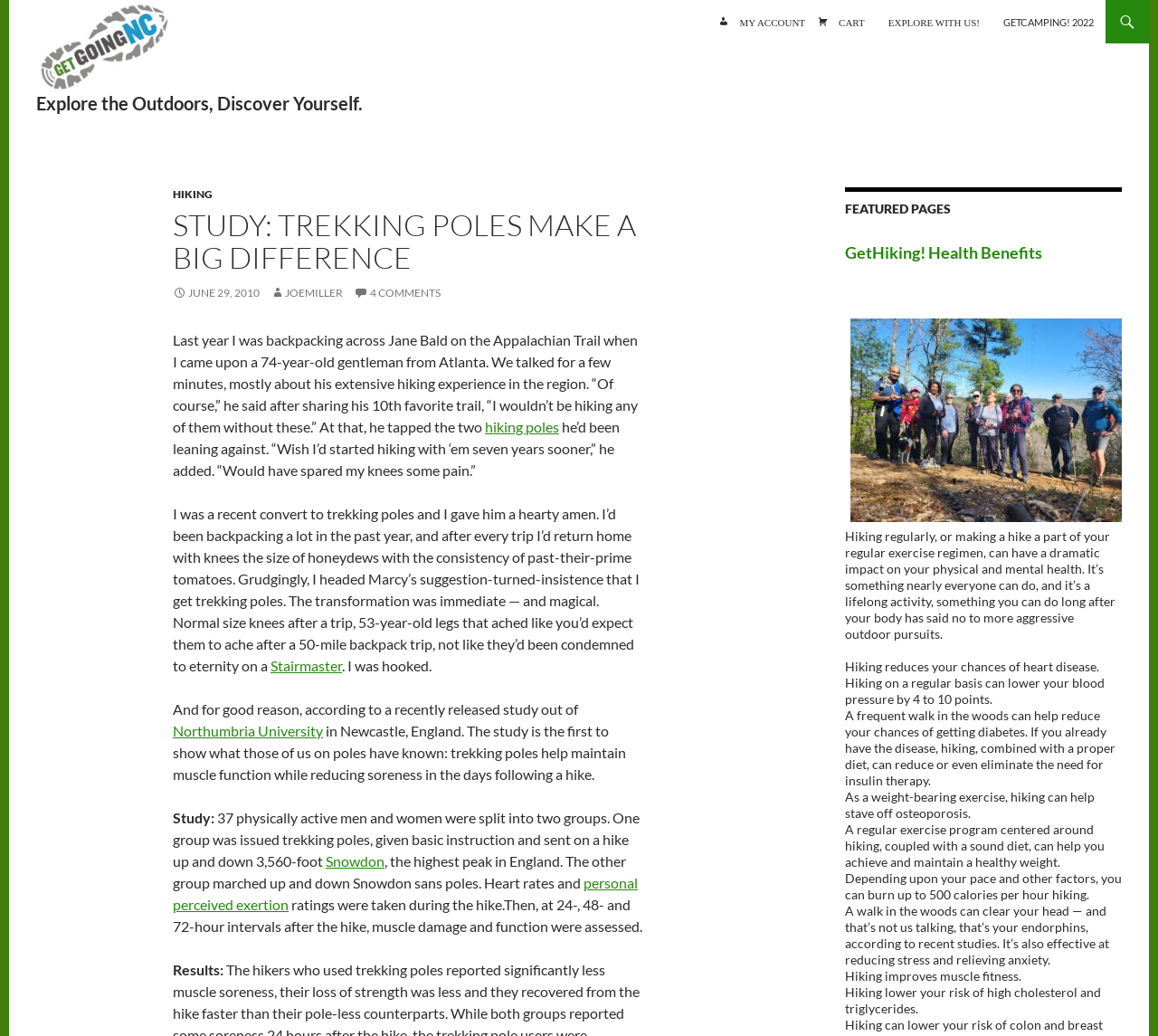What is the topic of the study mentioned in the article?
Using the details from the image, give an elaborate explanation to answer the question.

The study mentioned in the article is about the benefits of using trekking poles while hiking, and how they can help maintain muscle function and reduce soreness.